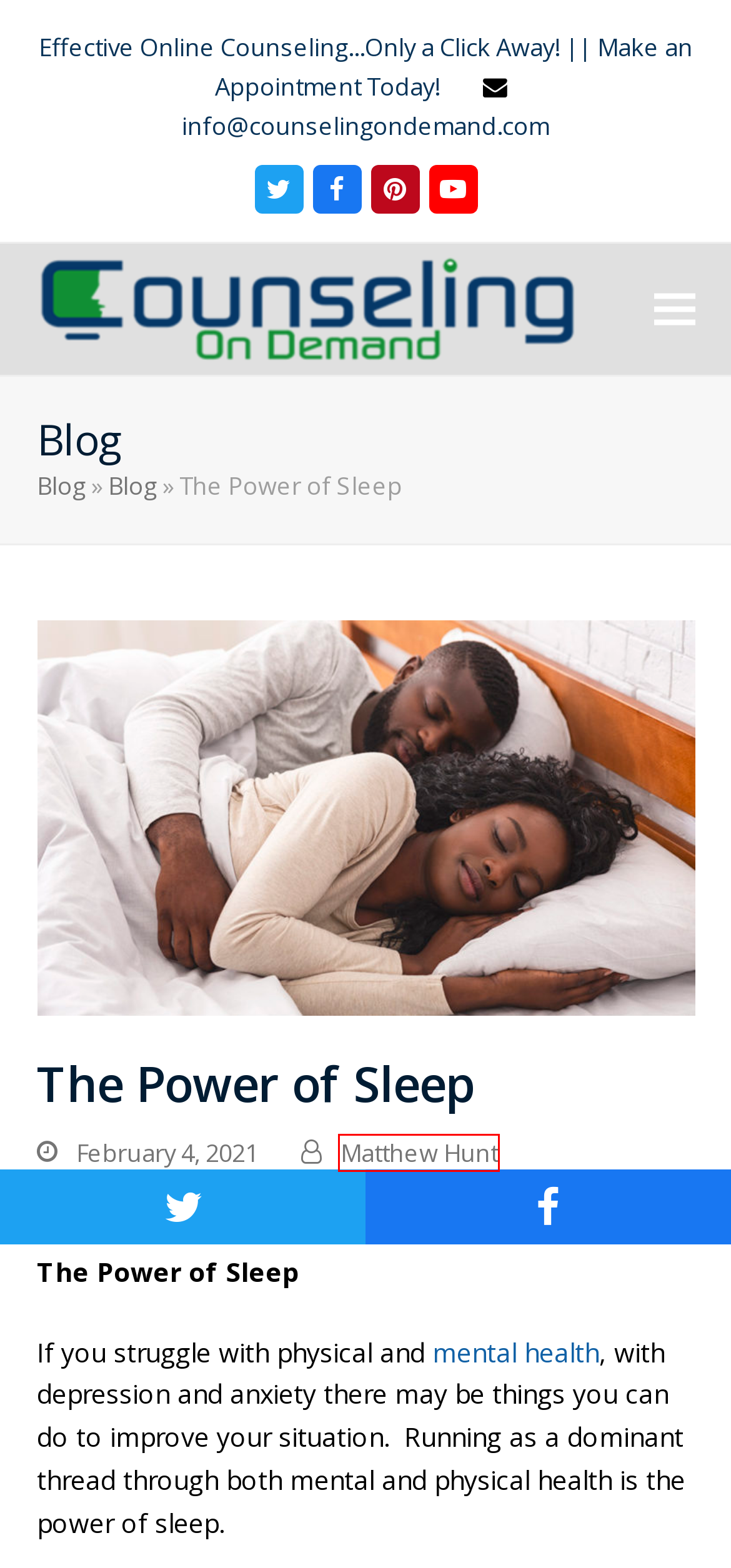Observe the provided screenshot of a webpage with a red bounding box around a specific UI element. Choose the webpage description that best fits the new webpage after you click on the highlighted element. These are your options:
A. Depression Archives - Counseling On Demand
B. Online Therapy Blog | Tips For People with Anxiety or Depression
C. Matthew Hunt
D. Depression | Online Therapy for Depression | Online Counseling
E. Common Conditions for Online Counseling | Online Therapy & Counseling
F. Anxiety Archives - Counseling On Demand
G. Counseling Plans - Counseling On Demand
H. Blog - Counseling On Demand

C